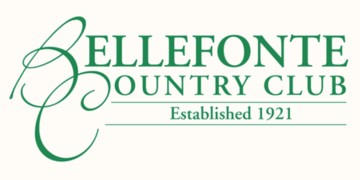Using a single word or phrase, answer the following question: 
What is the significance of the phrase 'Established 1921'?

Signifies its rich history